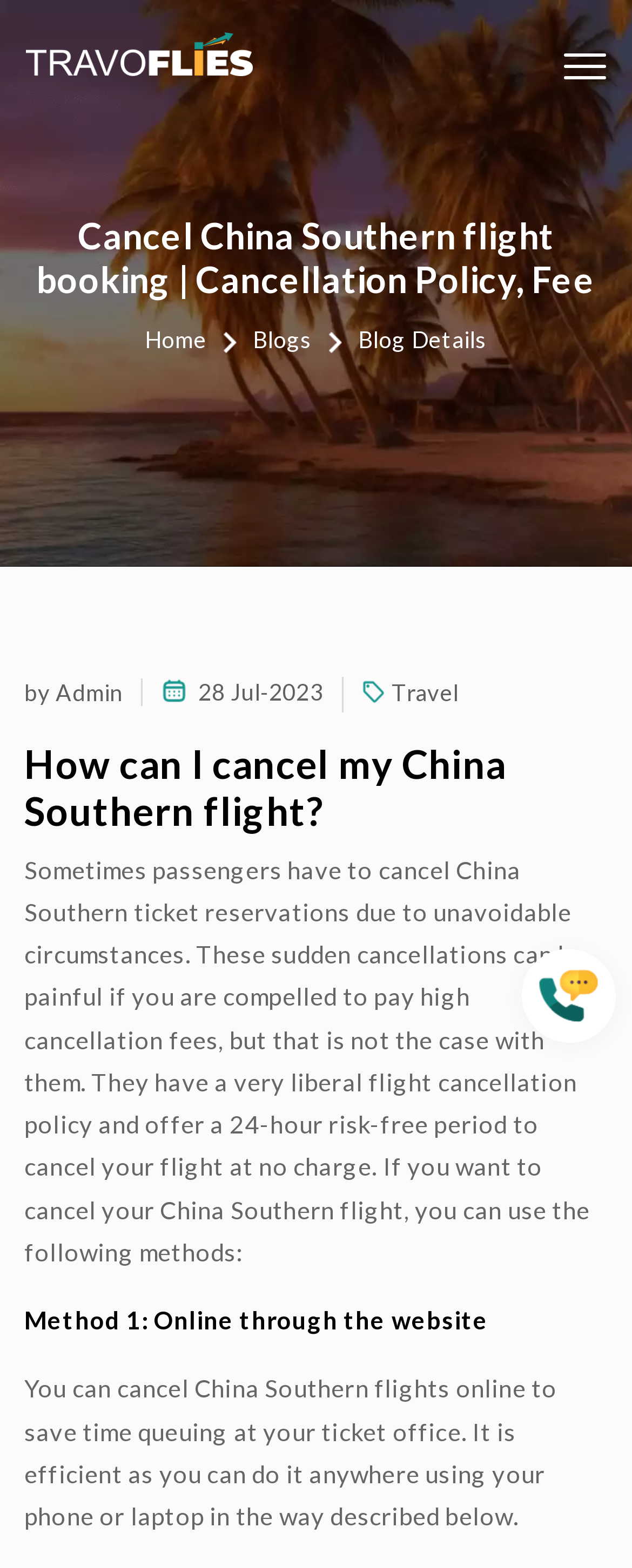Provide a comprehensive description of the webpage.

The webpage is about canceling China Southern flight bookings and provides information on the cancellation policy and fee. At the top left, there is a link to "travoflies" accompanied by an image, and on the top right, there is a link to contact a phone number with a phone icon. 

Below the top section, the main title "Cancel China Southern flight booking | Cancellation Policy, Fee" is displayed prominently. Underneath, there are navigation links to "Home" and "Blogs" with arrow icons, followed by a "Blog Details" section.

On the left side, there is a section with the author's name "by Admin" and a calendar icon, indicating the date of the blog post, which is July 28, 2023. Next to it, there is a tag icon with the category "Travel".

The main content of the webpage starts with a heading "How can I cancel my China Southern flight?" followed by a detailed paragraph explaining the cancellation policy and fees. The text explains that China Southern has a liberal flight cancellation policy and offers a 24-hour risk-free period to cancel flights at no charge. 

Further down, there are two subheadings: "Method 1: Online through the website" and a detailed description of the online cancellation process, explaining how to cancel China Southern flights online using a phone or laptop.